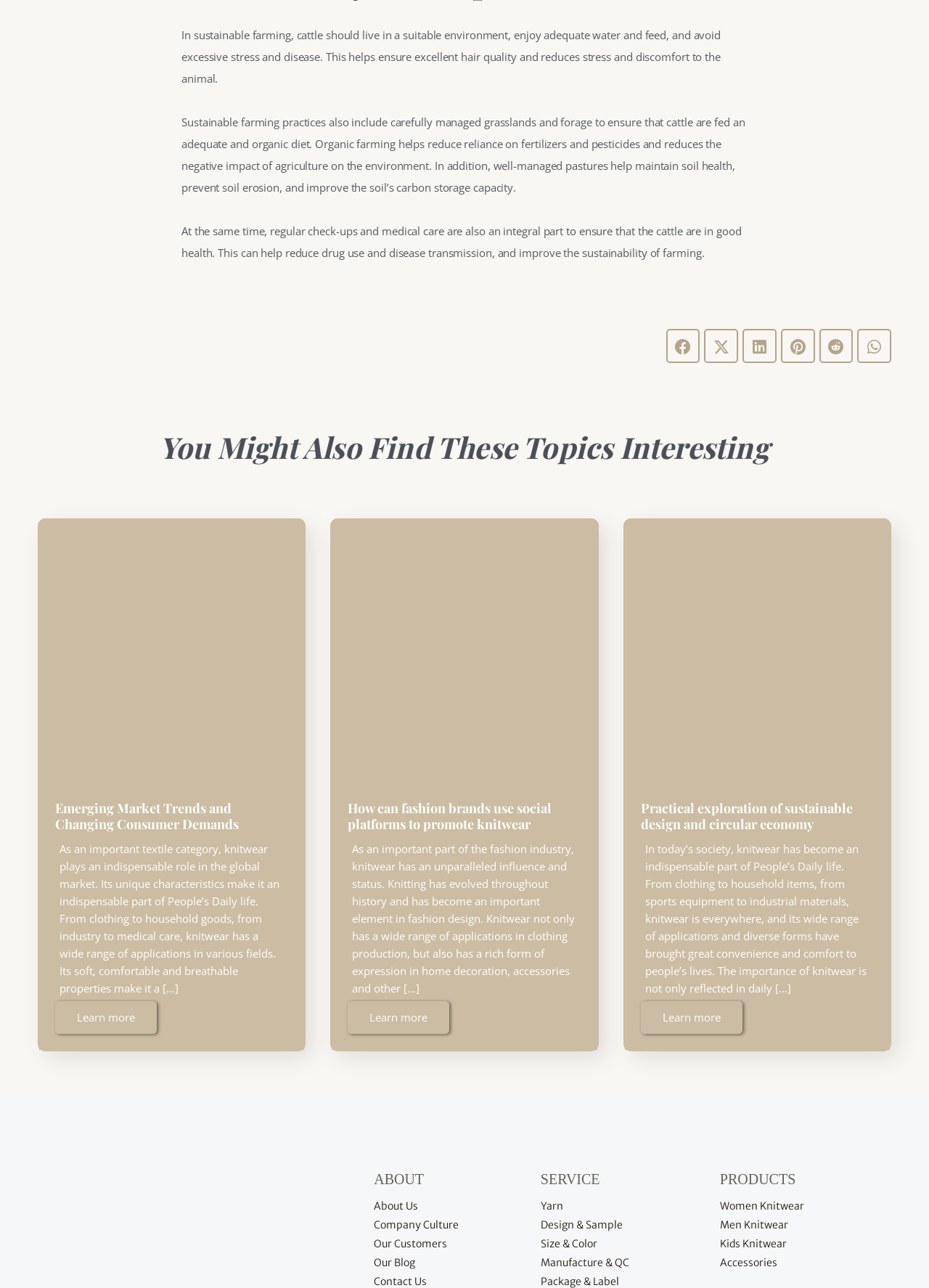Please examine the image and answer the question with a detailed explanation:
What is the purpose of the 'About' section?

The 'About' section appears to provide information about the company, including links to About Us, Company Culture, Our Customers, Our Blog, and Contact Us, which suggests that its purpose is to provide company information and background.